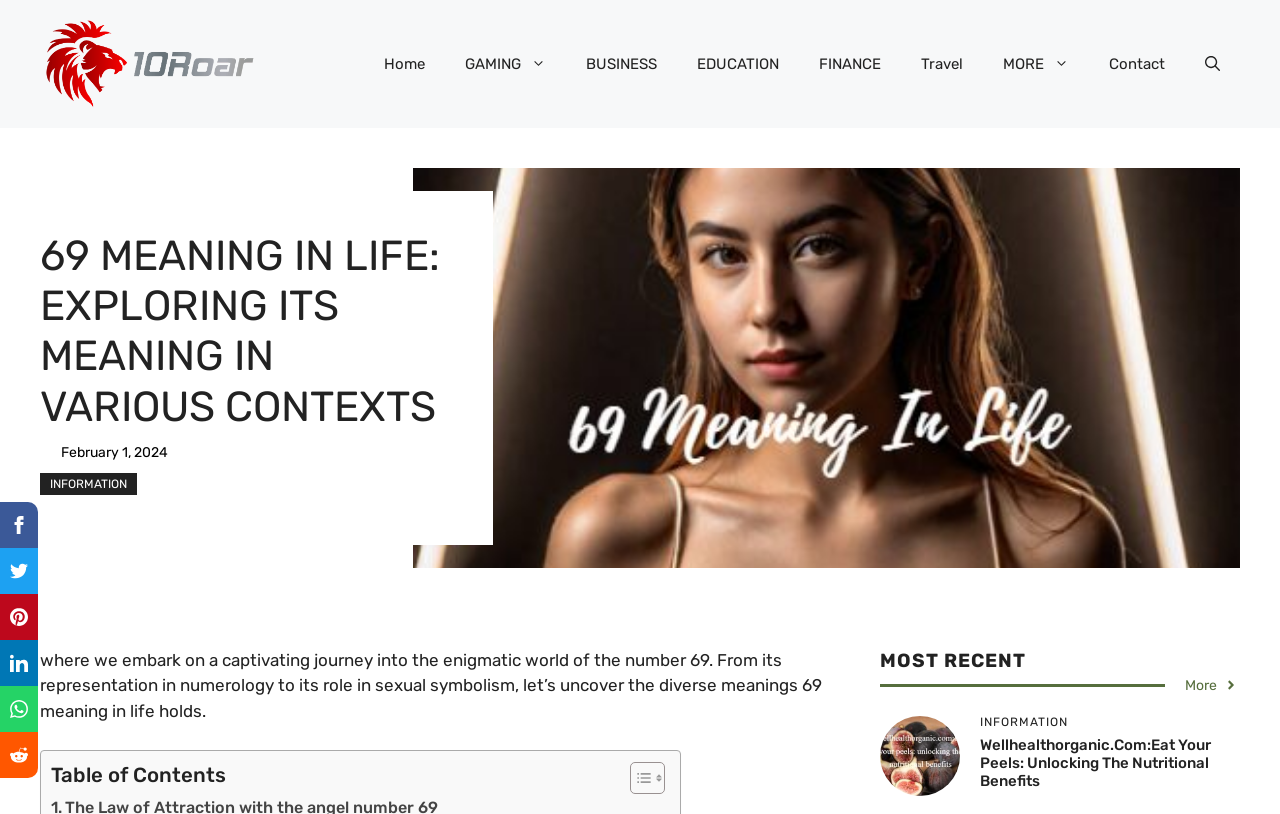Answer the question briefly using a single word or phrase: 
What is the category of the article 'Wellhealthorganic.Com:Eat Your Peels: Unlocking The Nutritional Benefits'?

INFORMATION